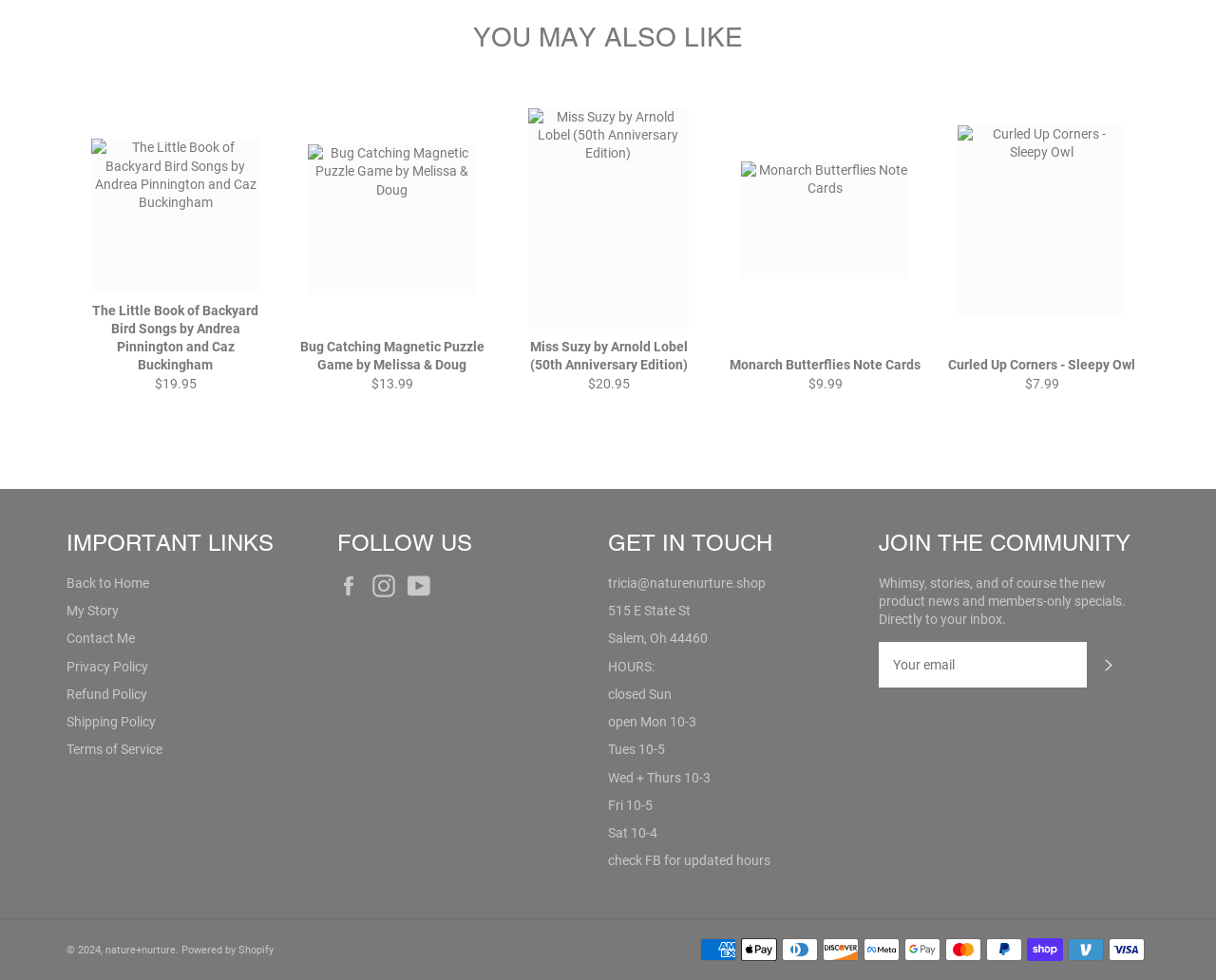Please identify the bounding box coordinates of the element on the webpage that should be clicked to follow this instruction: "Read the article 'Can GeoEngineering Beat Global Warming?'". The bounding box coordinates should be given as four float numbers between 0 and 1, formatted as [left, top, right, bottom].

None